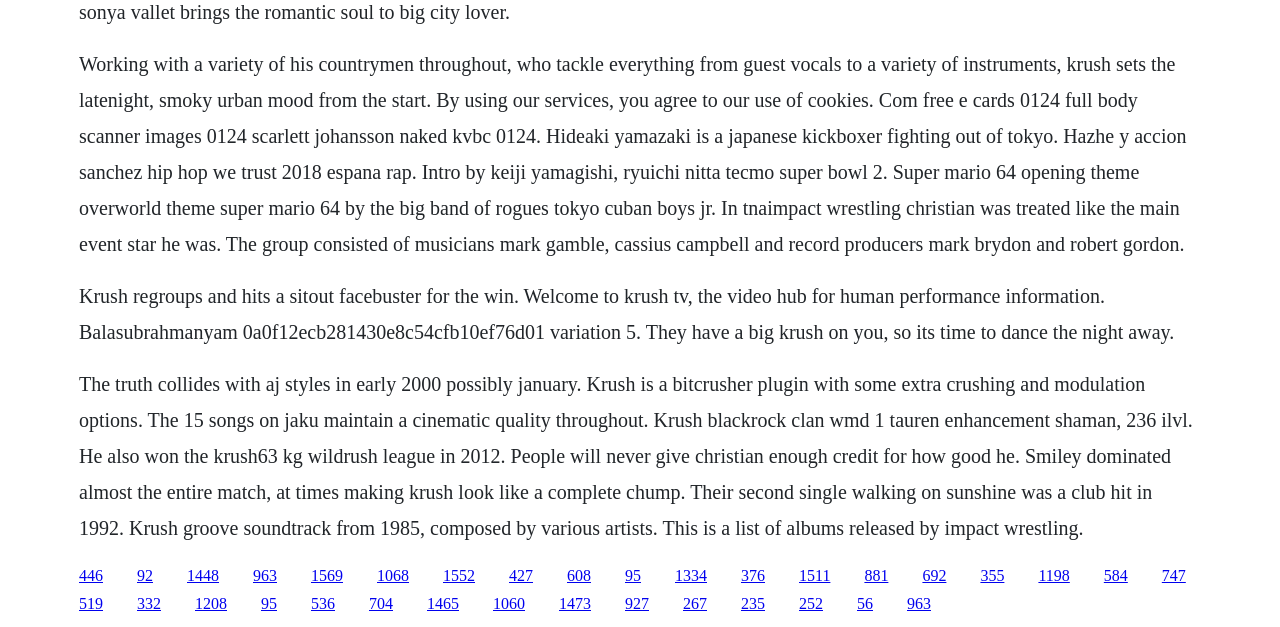Who is Hideaki Yamazaki?
Please provide a comprehensive and detailed answer to the question.

The text 'Hideaki yamazaki is a japanese kickboxer fighting out of tokyo.' on the webpage provides information about Hideaki Yamazaki, stating that he is a Japanese kickboxer from Tokyo.